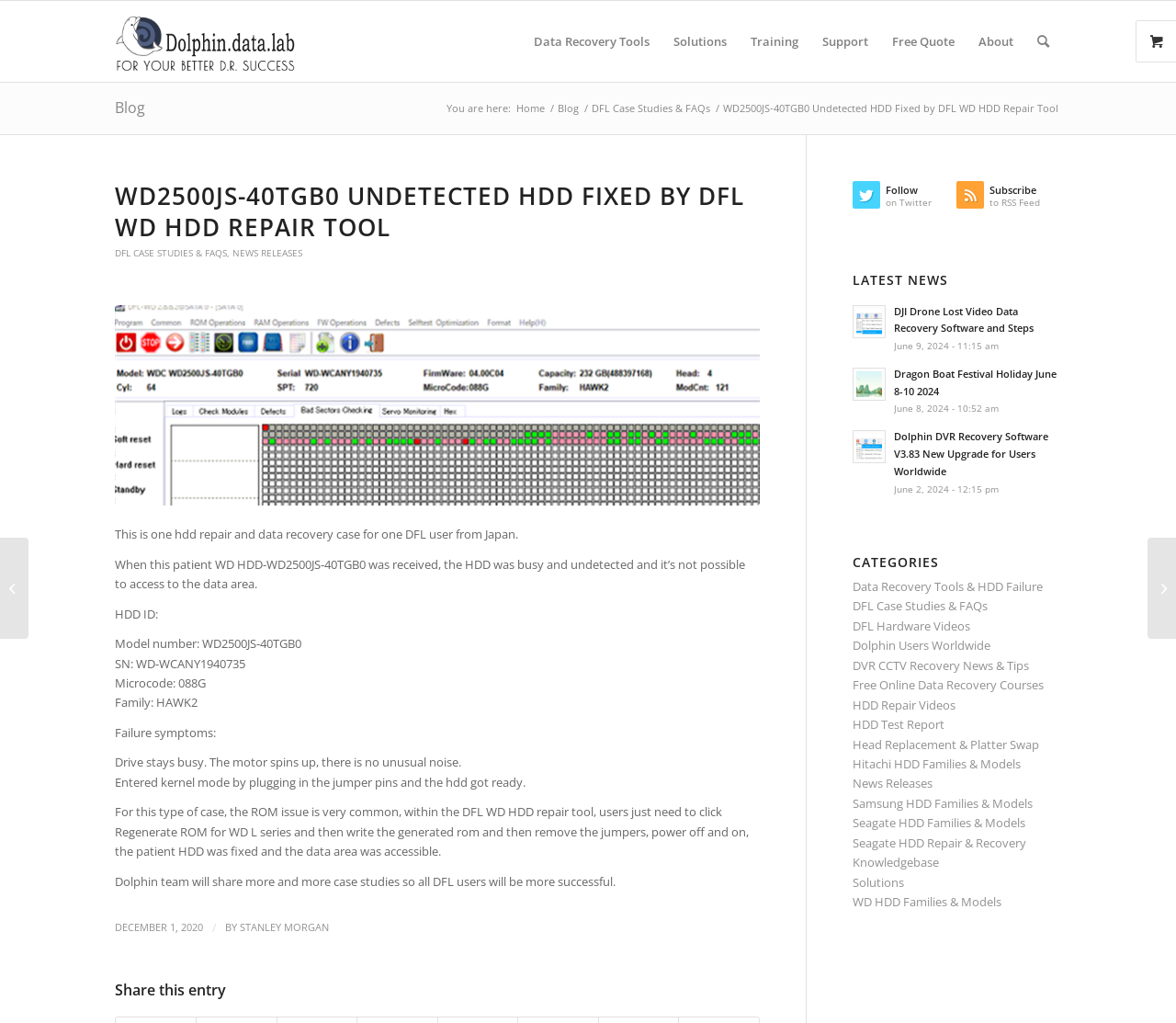Illustrate the webpage thoroughly, mentioning all important details.

This webpage is about a case study of a hard drive repair and data recovery for a Western Digital HDD model WD2500JS-40TGB0. At the top of the page, there is a logo of Dolphin Data Lab, a company that provides data recovery tools and solutions. Below the logo, there is a menu bar with several options, including "Data Recovery Tools", "Solutions", "Training", "Support", "Free Quote", and "About".

On the left side of the page, there is a navigation menu with links to "Home", "Blog", and "DFL Case Studies & FAQs". Below this menu, there is a heading that reads "WD2500JS-40TGB0 Undetected HDD Fixed by DFL WD HDD Repair Tool". This heading is followed by a brief description of the case study, which explains that the hard drive was received in a busy and undetected state, and the data area was inaccessible.

The main content of the page is divided into several sections. The first section describes the hard drive's specifications, including its model number, serial number, microcode, and family. The second section explains the failure symptoms of the hard drive, including the fact that it stays busy and the motor spins up without any unusual noise. The third section describes the solution to the problem, which involves using the DFL WD HDD repair tool to regenerate the ROM and write it to the hard drive.

At the bottom of the page, there are several links to other articles and news releases, including "DJI Drone Lost Video Data Recovery Software and Steps", "Dragon Boat Festival Holiday June 8-10 2024", and "Dolphin DVR Recovery Software V3.83 New Upgrade for Users Worldwide". There is also a section titled "CATEGORIES" that lists various categories of articles, including "Data Recovery Tools & HDD Failure", "DFL Case Studies & FAQs", and "DVR CCTV Recovery News & Tips".

On the right side of the page, there is a section titled "LATEST NEWS" that lists several news articles, each with a brief summary and a link to the full article. Below this section, there is a list of categories with links to related articles.